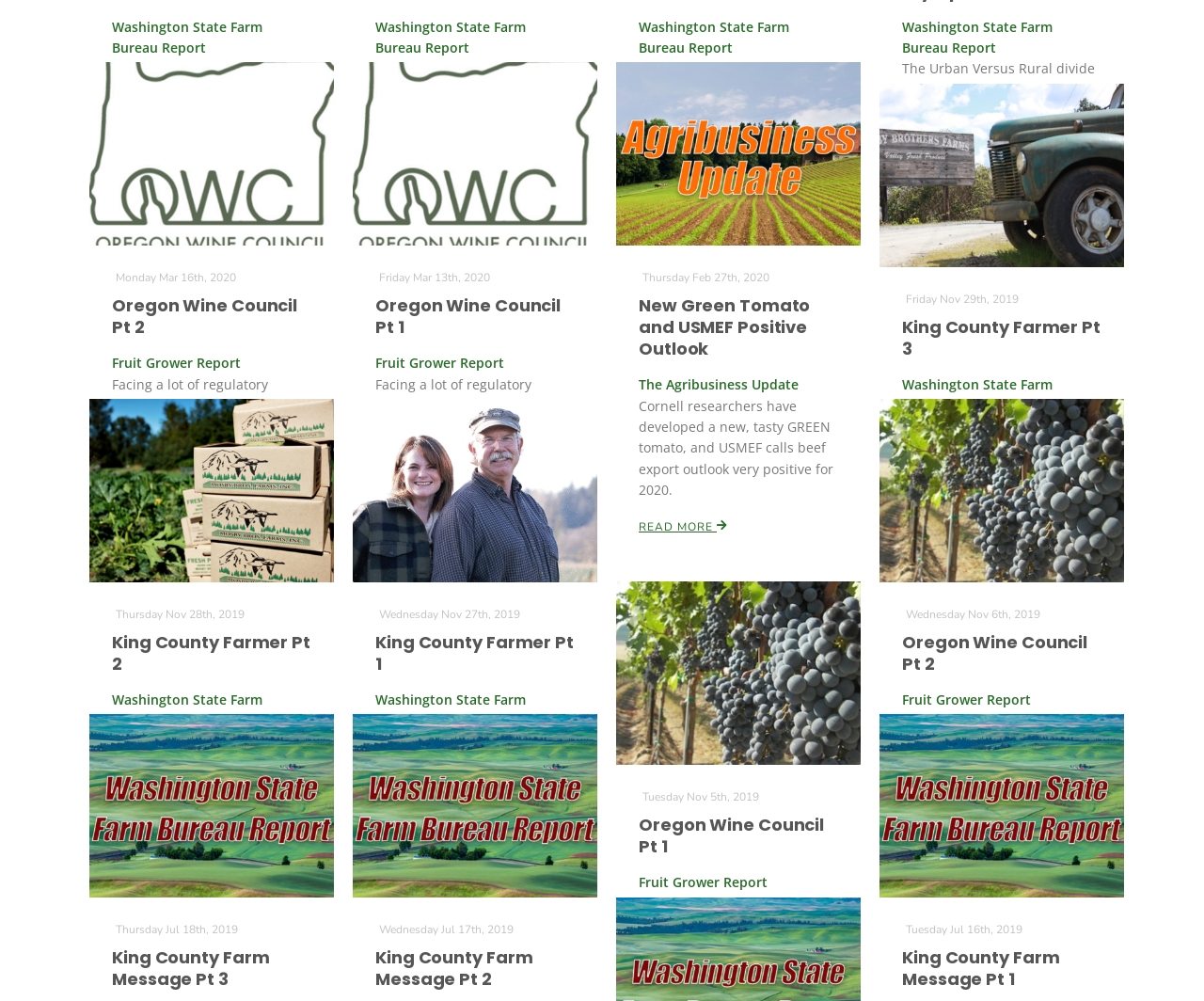Give the bounding box coordinates for this UI element: "Strange Cattle Feed". The coordinates should be four float numbers between 0 and 1, arranged as [left, top, right, bottom].

[0.411, 0.068, 0.513, 0.086]